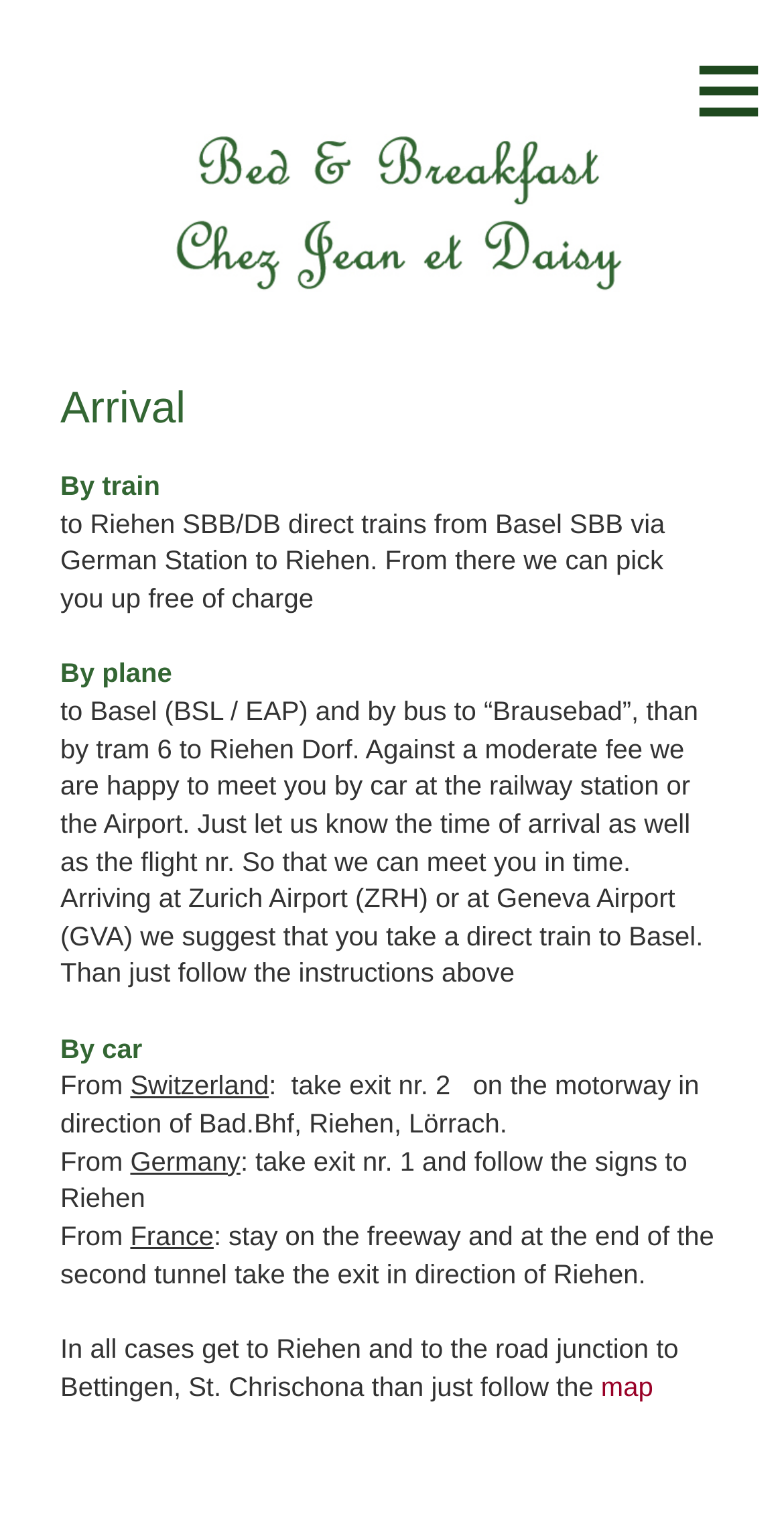Answer the question briefly using a single word or phrase: 
What is the exit number from Switzerland?

2